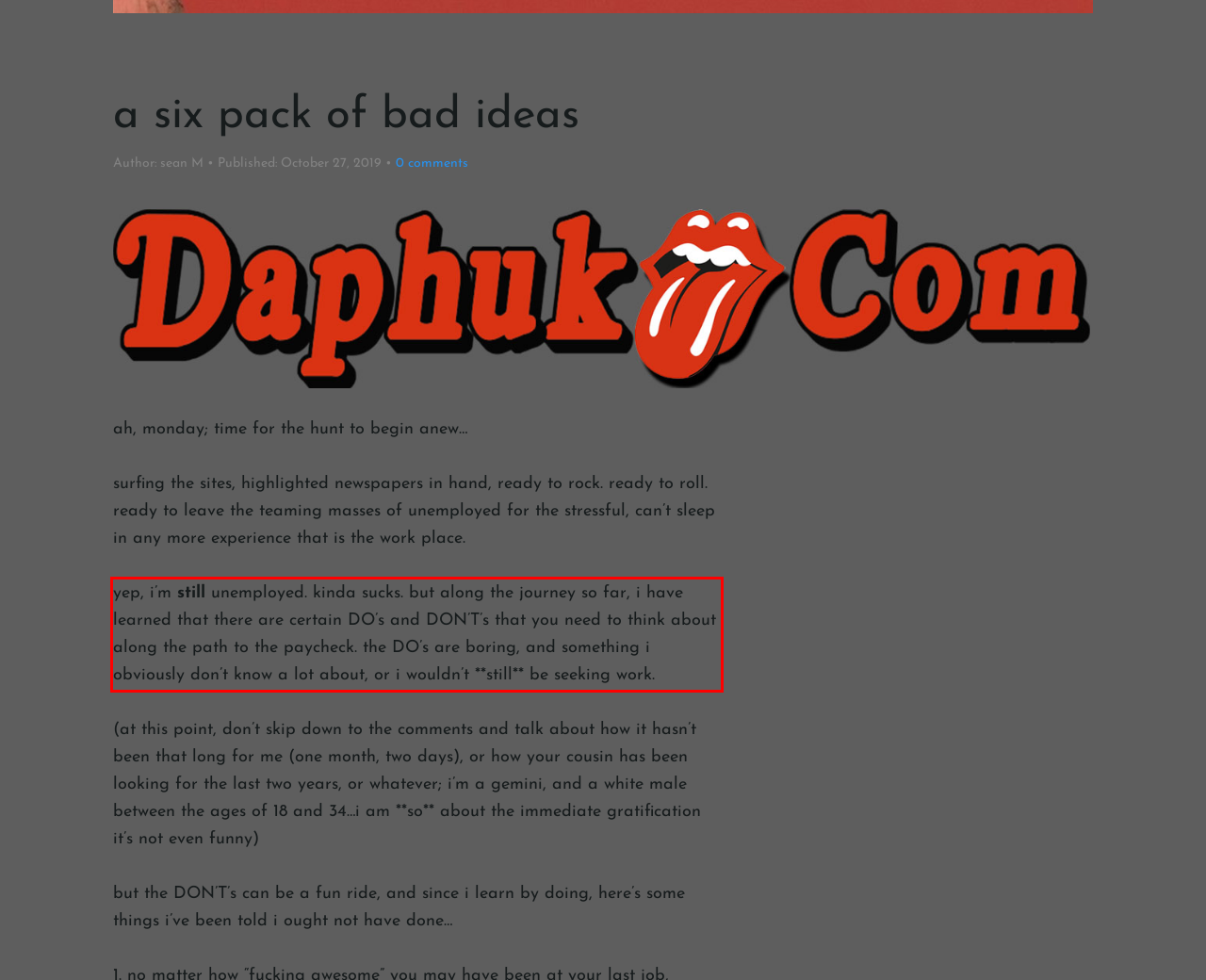From the screenshot of the webpage, locate the red bounding box and extract the text contained within that area.

yep, i’m still unemployed. kinda sucks. but along the journey so far, i have learned that there are certain DO’s and DON’T’s that you need to think about along the path to the paycheck. the DO’s are boring, and something i obviously don’t know a lot about, or i wouldn’t **still** be seeking work.